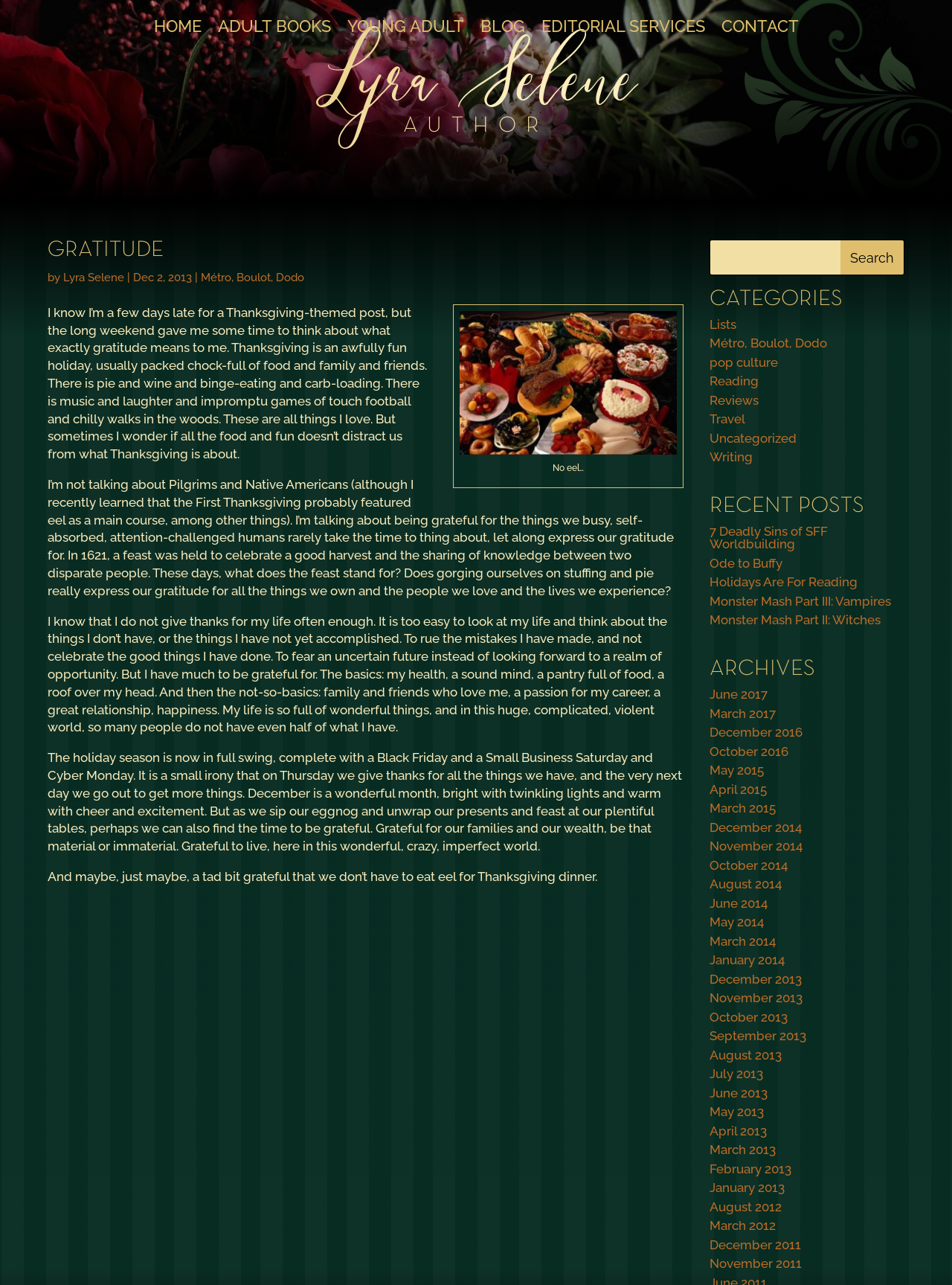Specify the bounding box coordinates (top-left x, top-left y, bottom-right x, bottom-right y) of the UI element in the screenshot that matches this description: June 2013

[0.745, 0.845, 0.806, 0.856]